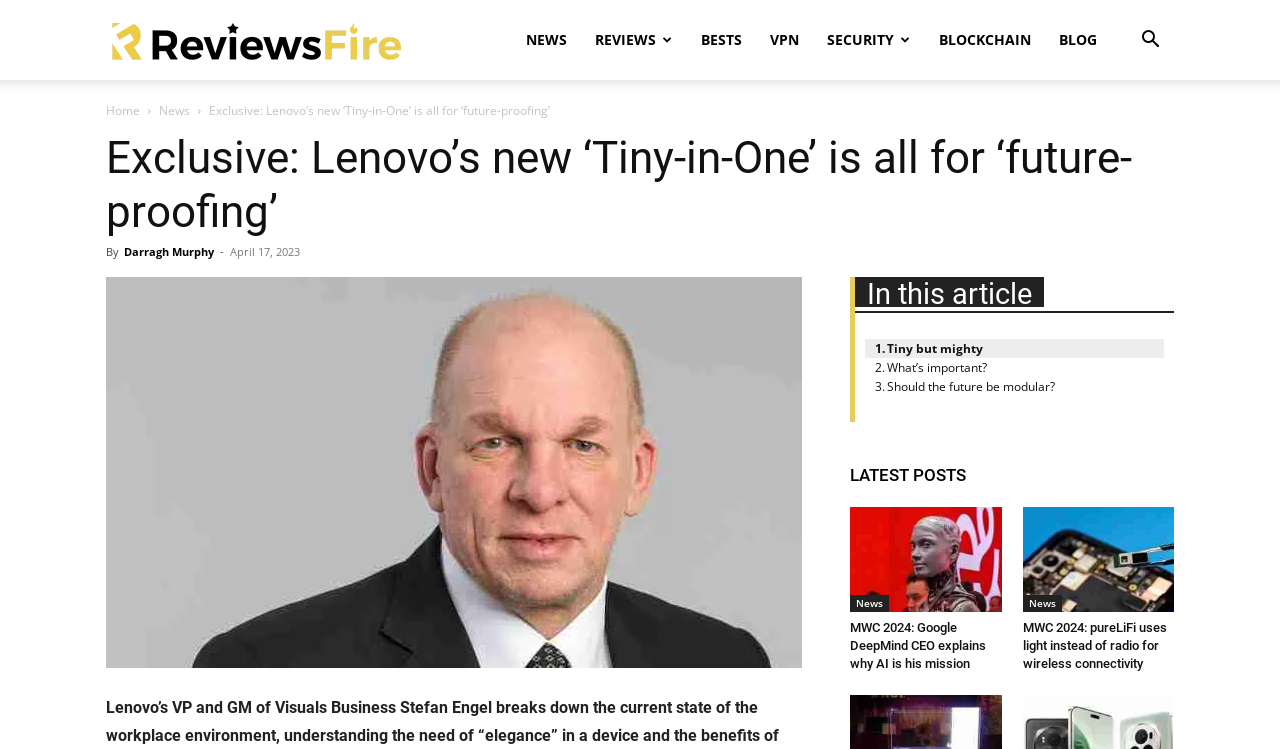Find the UI element described as: "Should the future be modular?" and predict its bounding box coordinates. Ensure the coordinates are four float numbers between 0 and 1, [left, top, right, bottom].

[0.676, 0.503, 0.825, 0.529]